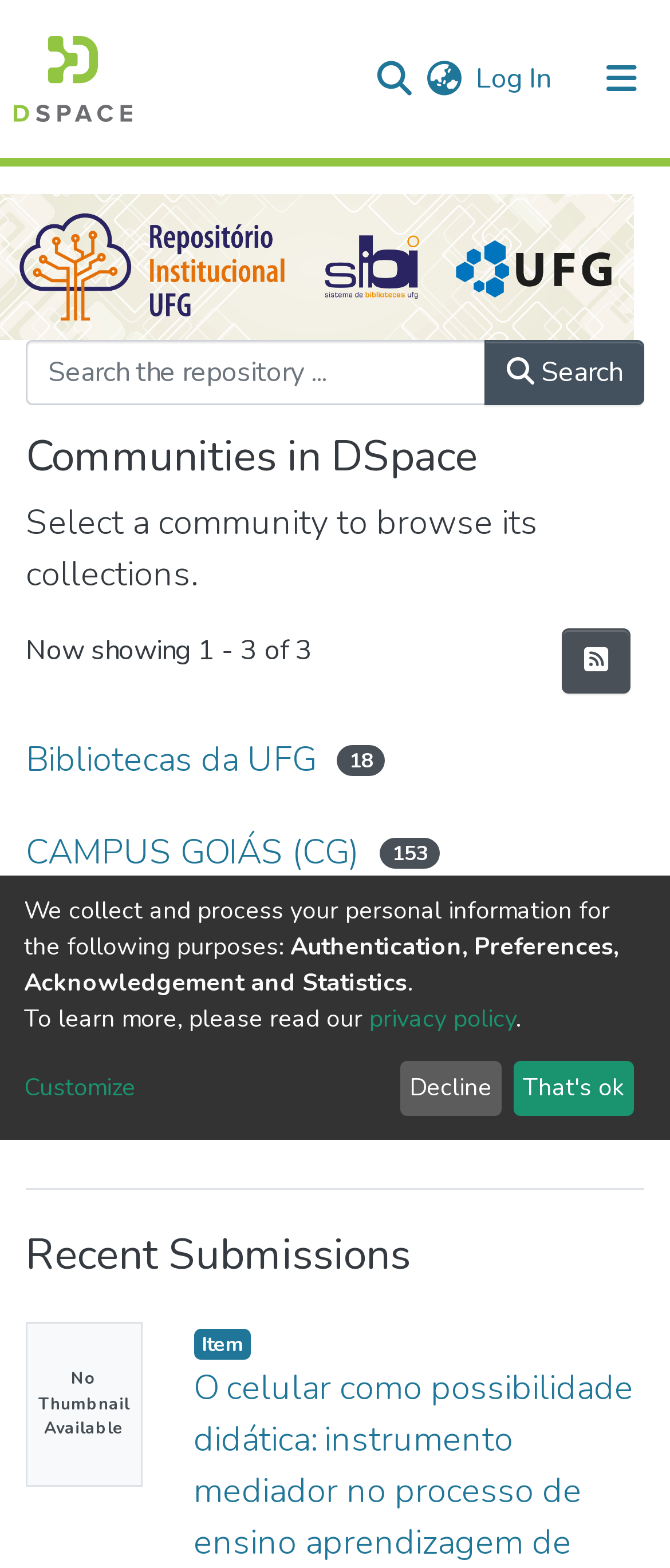Determine the coordinates of the bounding box that should be clicked to complete the instruction: "Log in". The coordinates should be represented by four float numbers between 0 and 1: [left, top, right, bottom].

[0.705, 0.038, 0.826, 0.062]